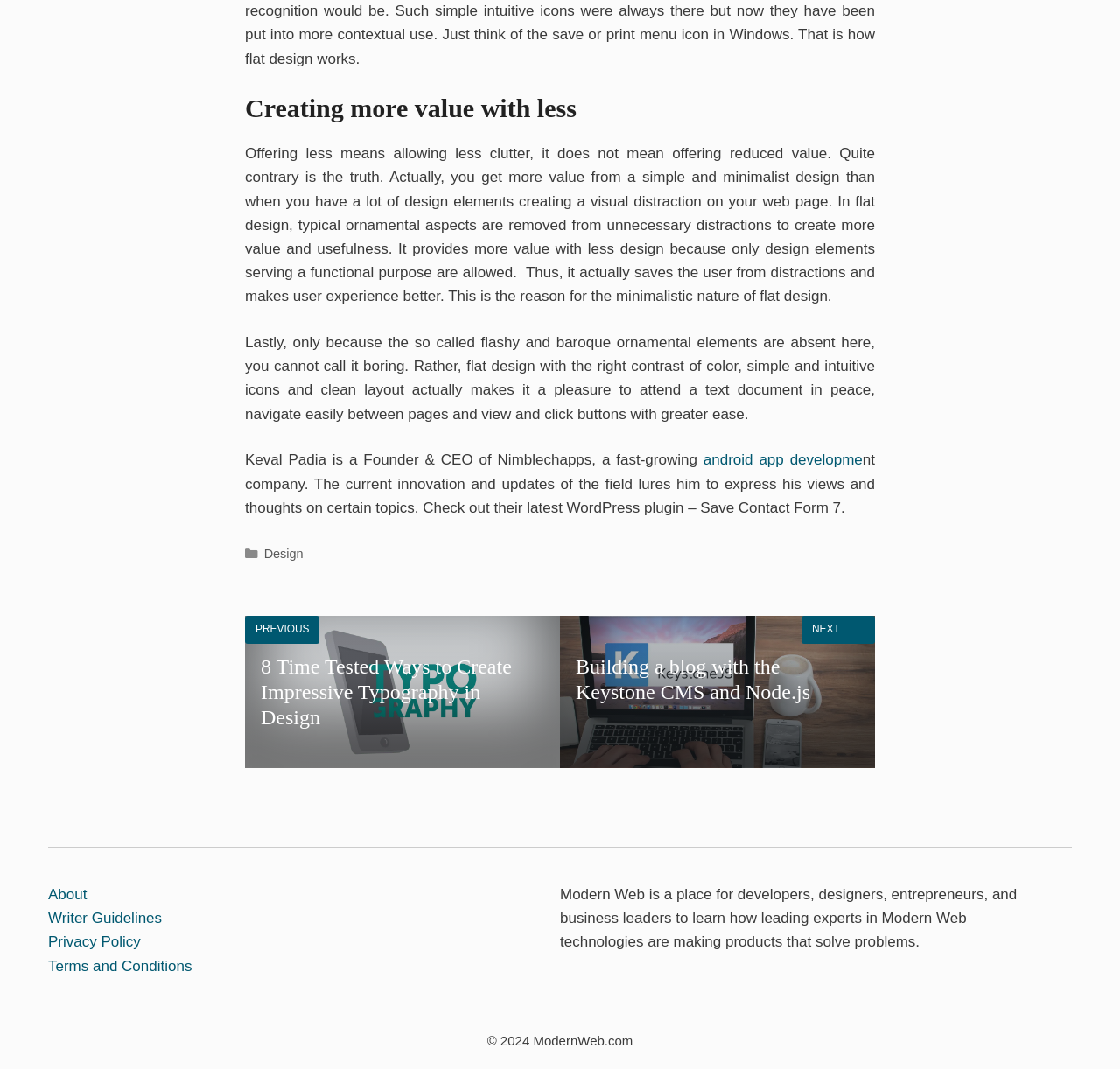Locate the bounding box of the UI element based on this description: "Writer Guidelines". Provide four float numbers between 0 and 1 as [left, top, right, bottom].

[0.043, 0.851, 0.145, 0.867]